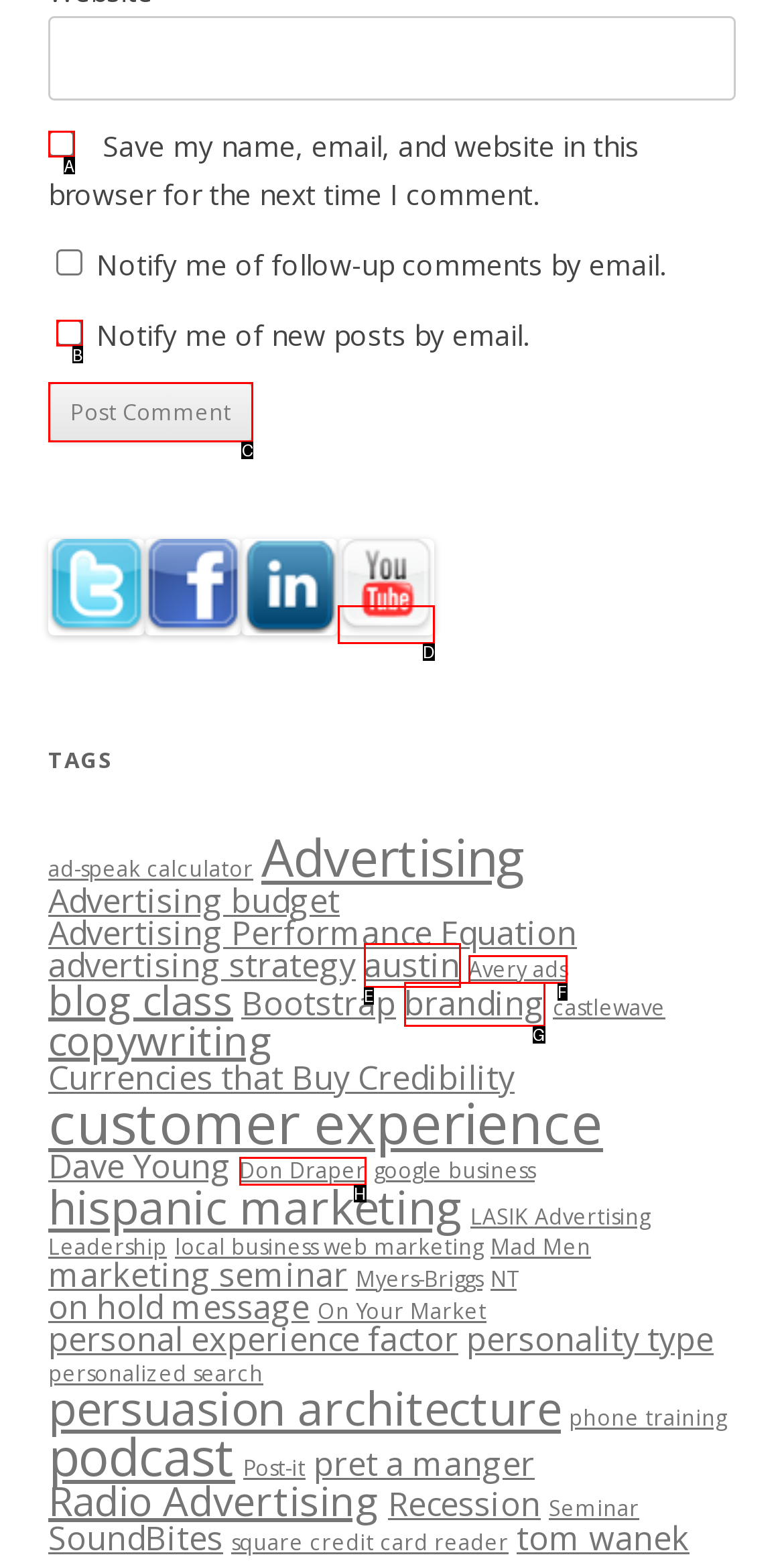Look at the highlighted elements in the screenshot and tell me which letter corresponds to the task: Click Post Comment.

C